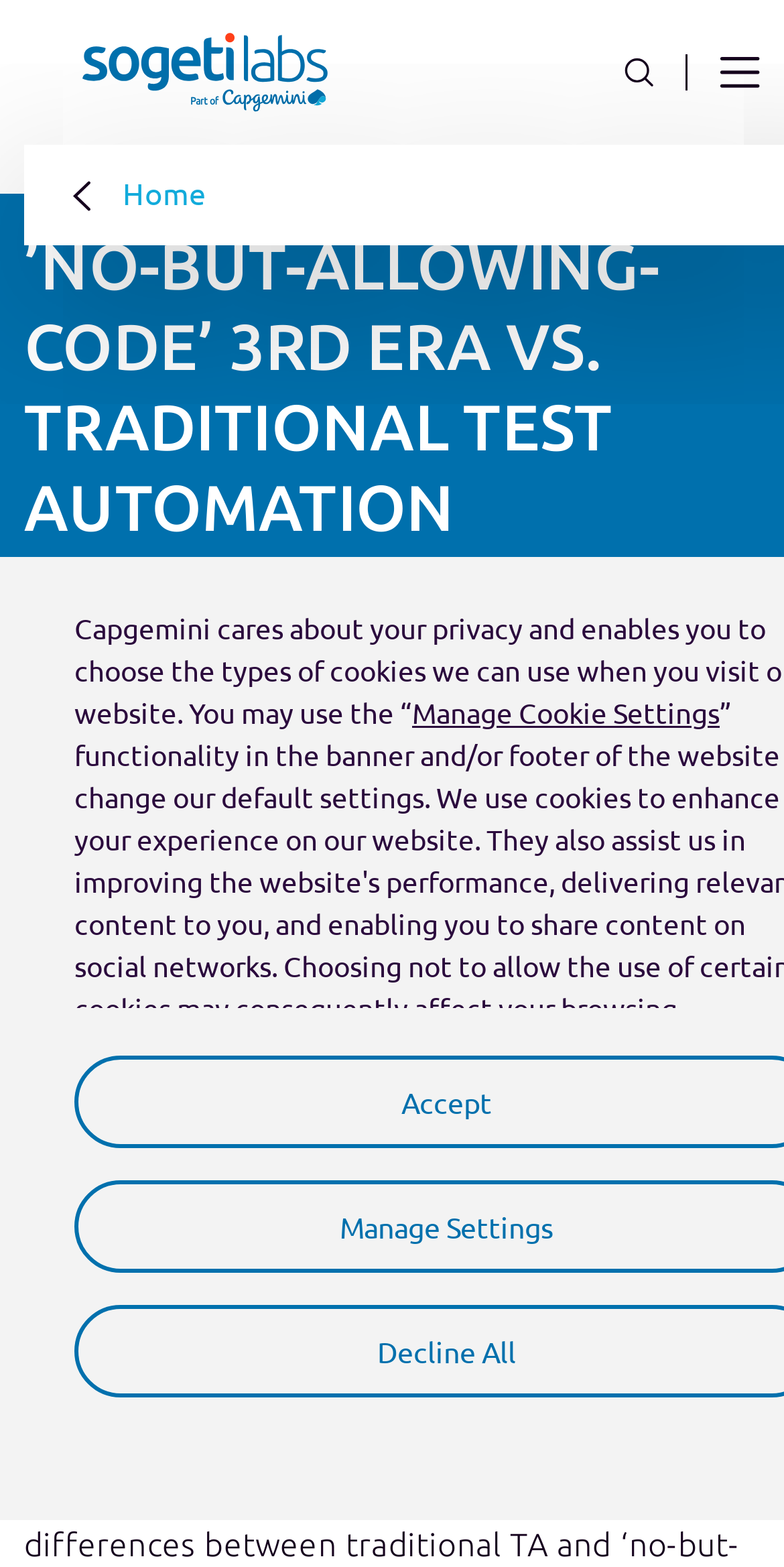Generate a detailed explanation of the webpage's features and information.

This webpage is a blog post titled "'No-but-allowing-Code' 3rd era vs. Traditional Test Automation Tooling" on the Sogeti Labs website. At the top left, there is a navigation menu with a "Sogeti Labs" logo, a "Search" button, and a "navigation" button. Below the navigation menu, there is a header section with three headings: the blog post title, "Sogeti Labs", and the date "February 11, 2022".

On the left side of the page, there are links to "Home" and "Linkedin". The main content of the blog post starts with a sentence "In my 1st blog for SogetiLabs" followed by a paragraph of text that discusses the differences between traditional test automation and 'no-but-allowing-code' 3rd era tooling. The text is divided into several sections with superscript numbers.

At the bottom of the page, there are links to "Manage Cookie Settings" and "Cookie Policy", along with a period symbol. There are no images on the page except for the Sogeti Labs logo in the navigation menu.